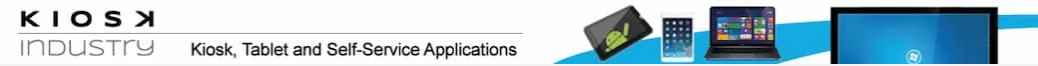Please answer the following question using a single word or phrase: 
What is the purpose of the self-service technologies?

Enhance customer interaction and convenience